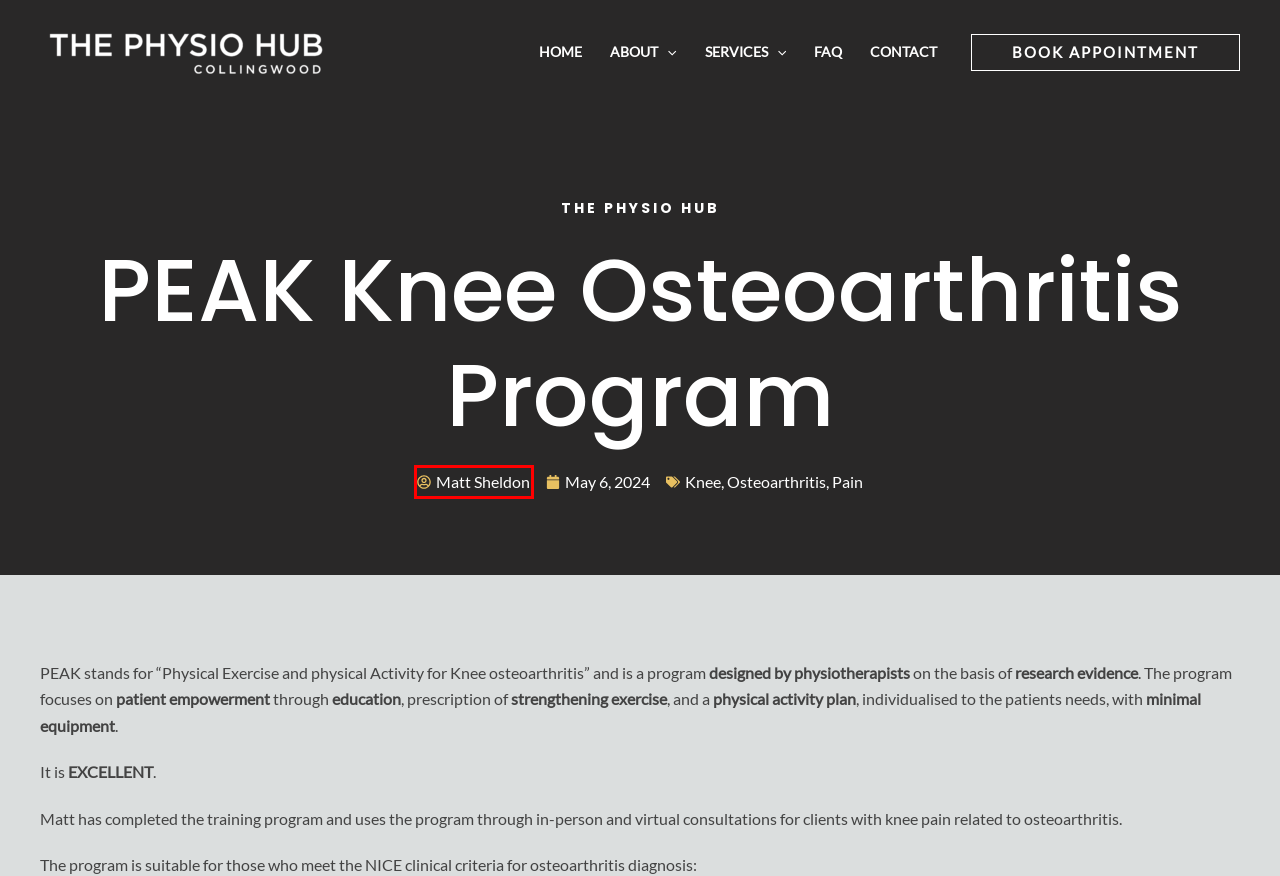You have a screenshot showing a webpage with a red bounding box highlighting an element. Choose the webpage description that best fits the new webpage after clicking the highlighted element. The descriptions are:
A. Matt Sheldon - The Physio Hub
B. Knee – The Physio Hub
C. Pain – The Physio Hub
D. The Physio Hub | Physiotherapy in Collingwood
E. FAQ | The Physio Hub Collingwood
F. Osteoarthritis – The Physio Hub
G. Contact Us | The Physio Hub
H. Book An Appointment | The Physio Hub

A